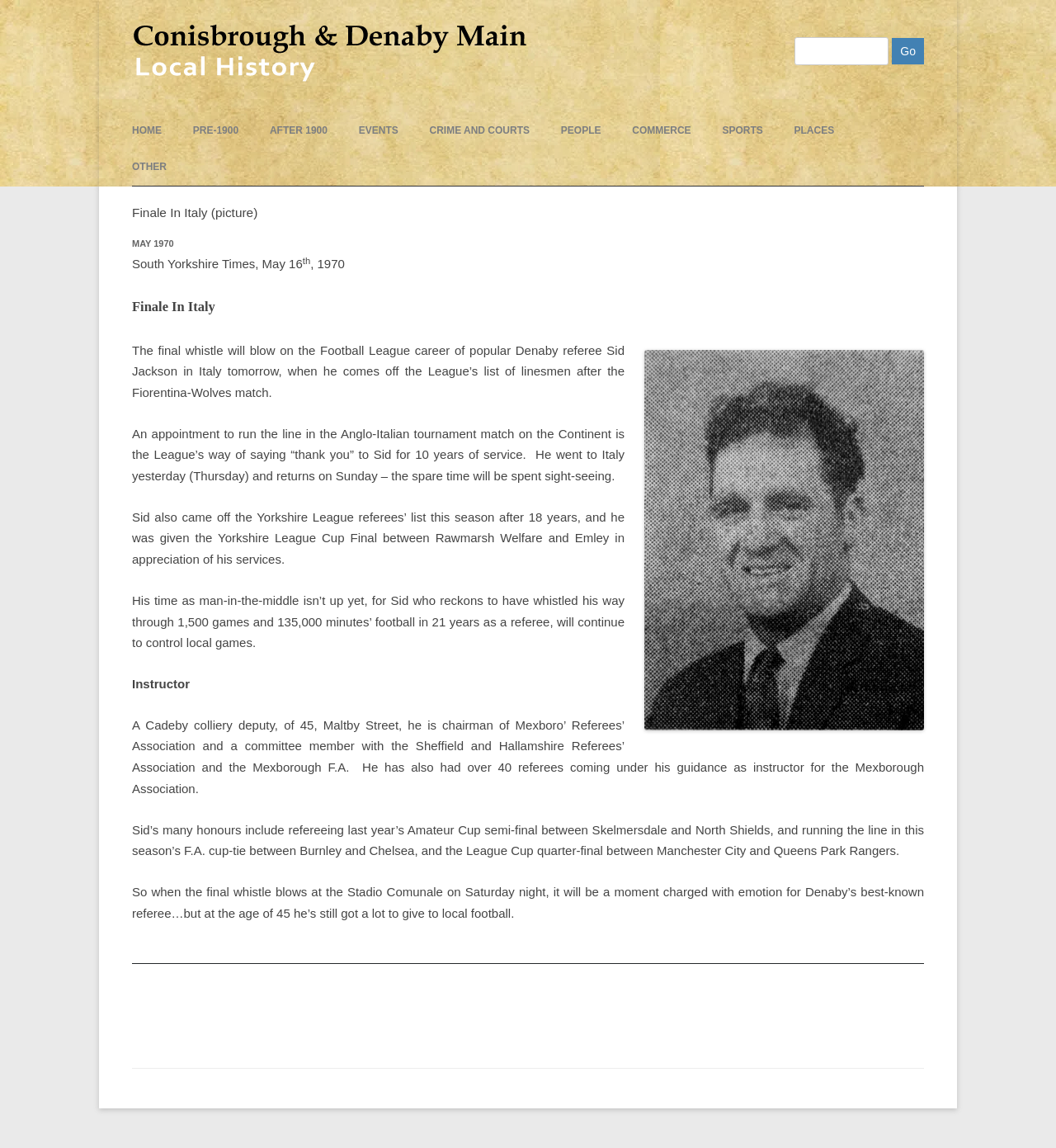Identify the bounding box coordinates for the element you need to click to achieve the following task: "Go to the next page". Provide the bounding box coordinates as four float numbers between 0 and 1, in the form [left, top, right, bottom].

[0.845, 0.033, 0.875, 0.056]